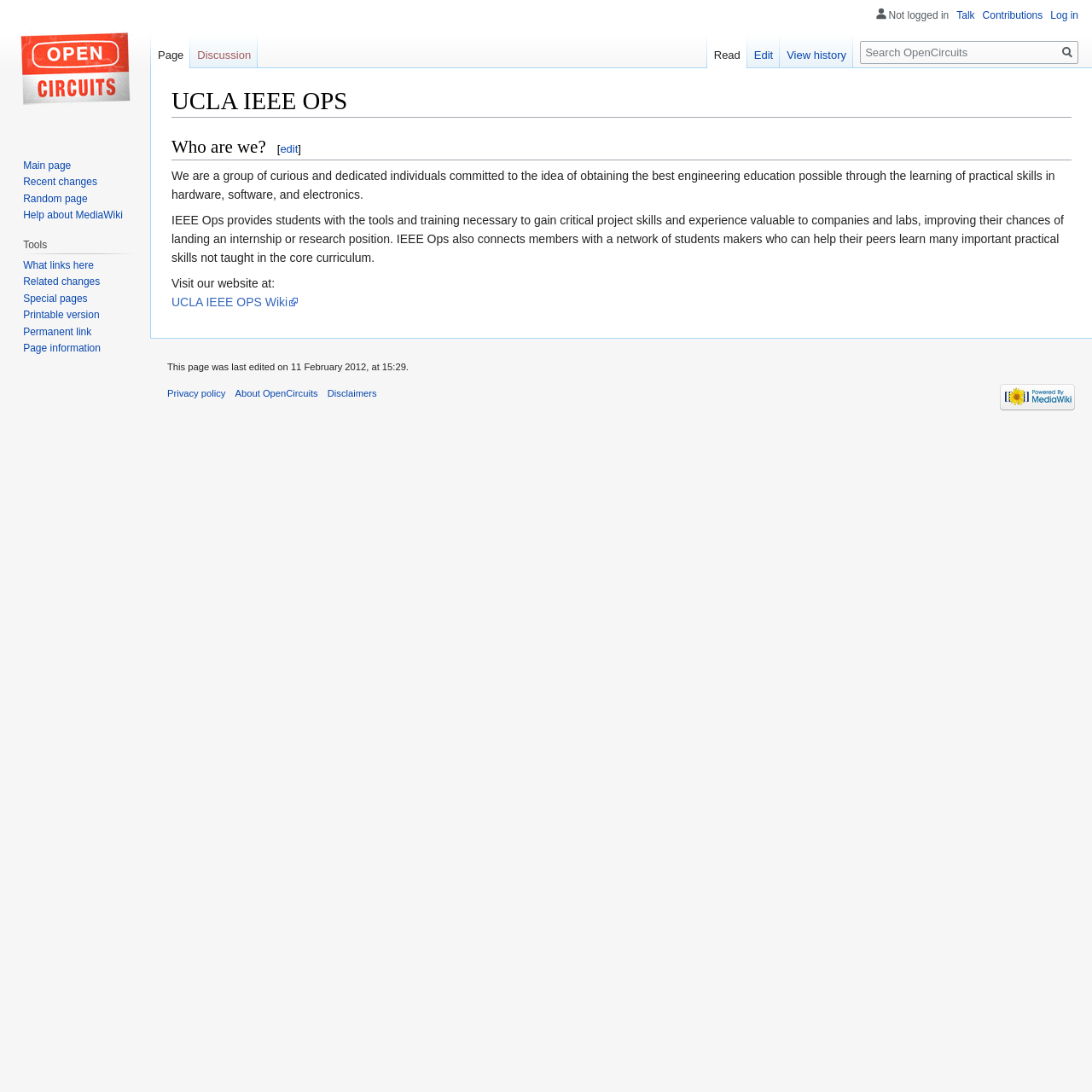Identify and provide the main heading of the webpage.

UCLA IEEE OPS